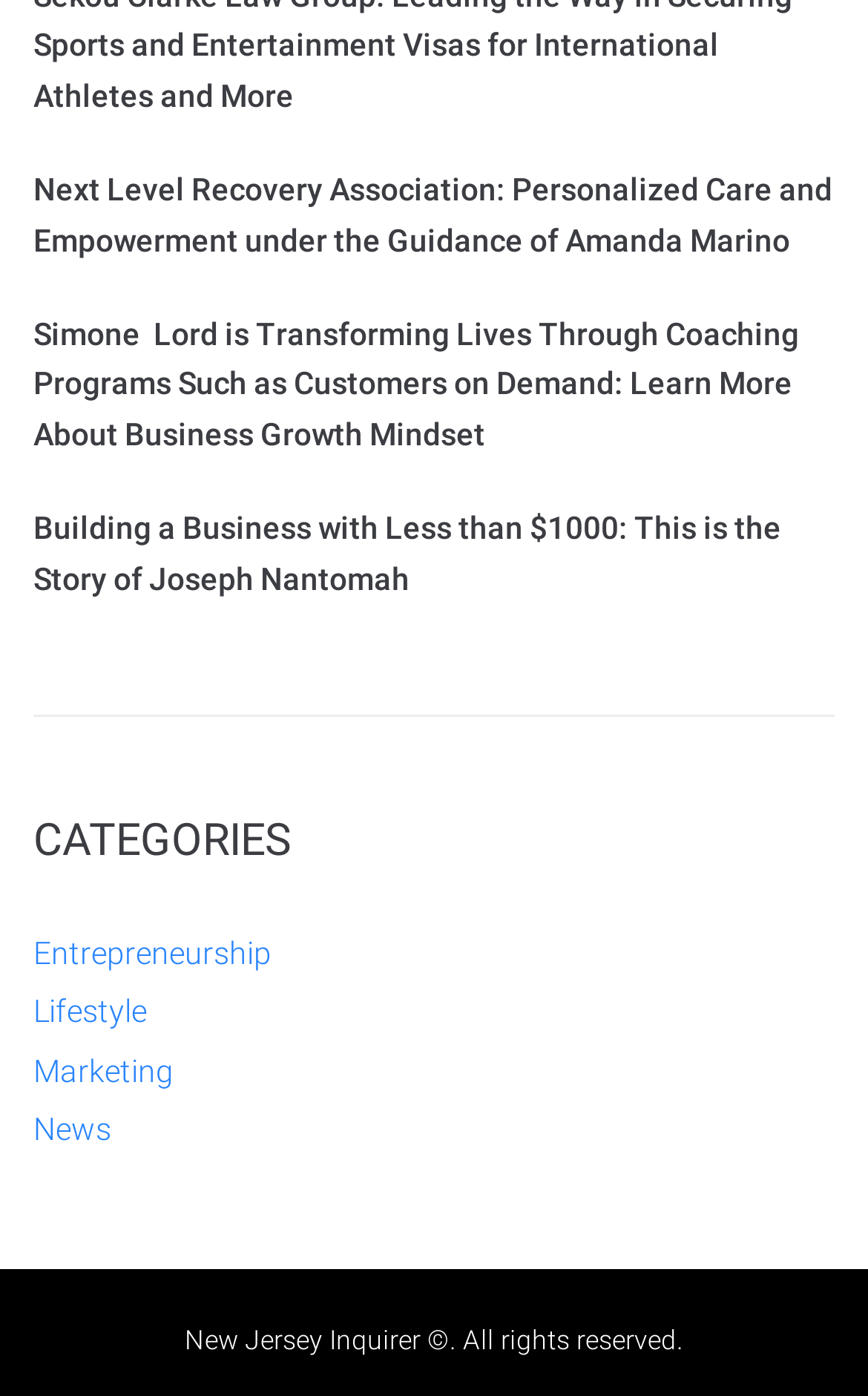What is the topic of the third link on the webpage?
Could you answer the question in a detailed manner, providing as much information as possible?

The third link on the webpage has the text 'Building a Business with Less than $1000: This is the Story of Joseph Nantomah', so the topic of the third link is building a business.